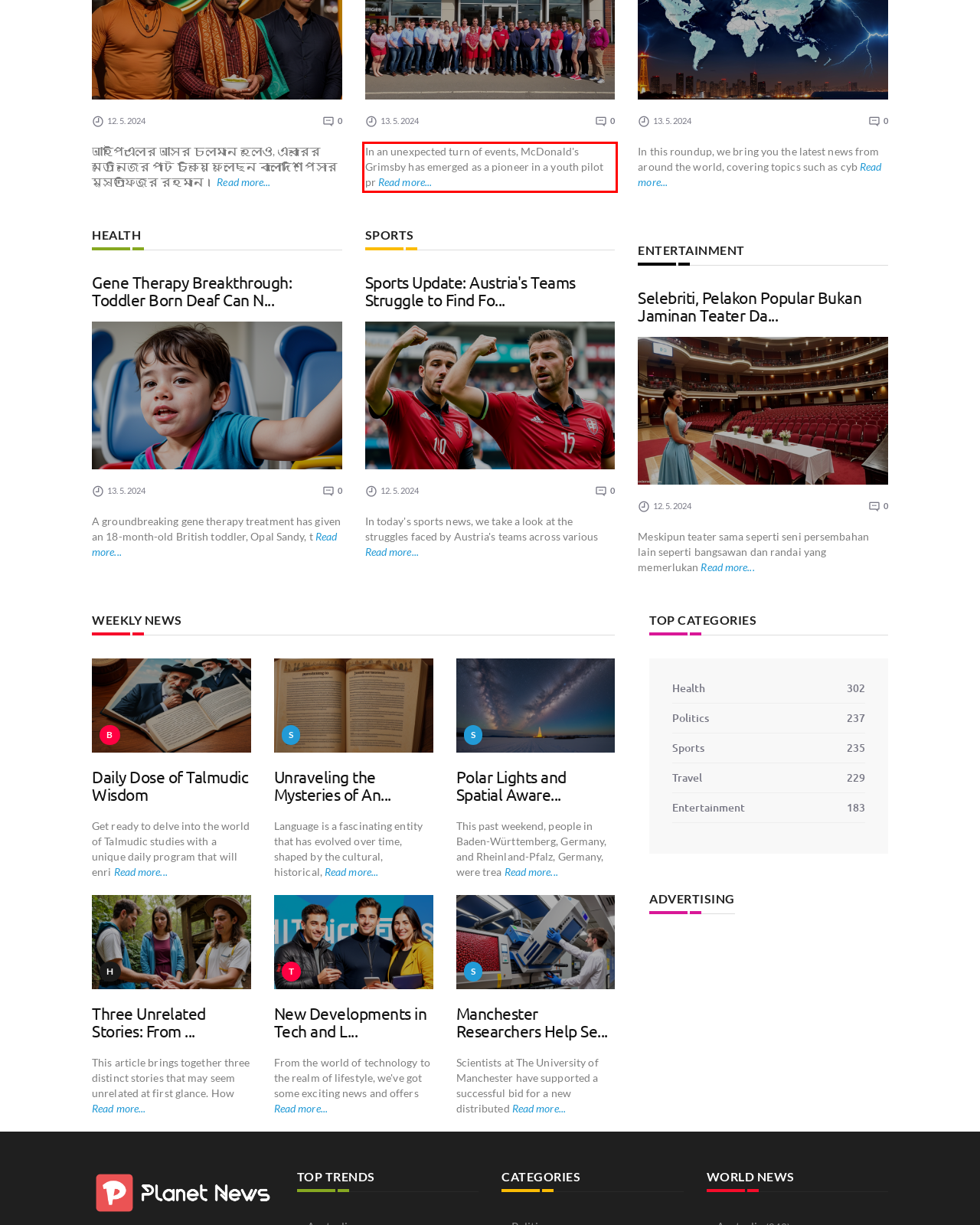Observe the screenshot of the webpage, locate the red bounding box, and extract the text content within it.

In an unexpected turn of events, McDonald's Grimsby has emerged as a pioneer in a youth pilot pr Read more...